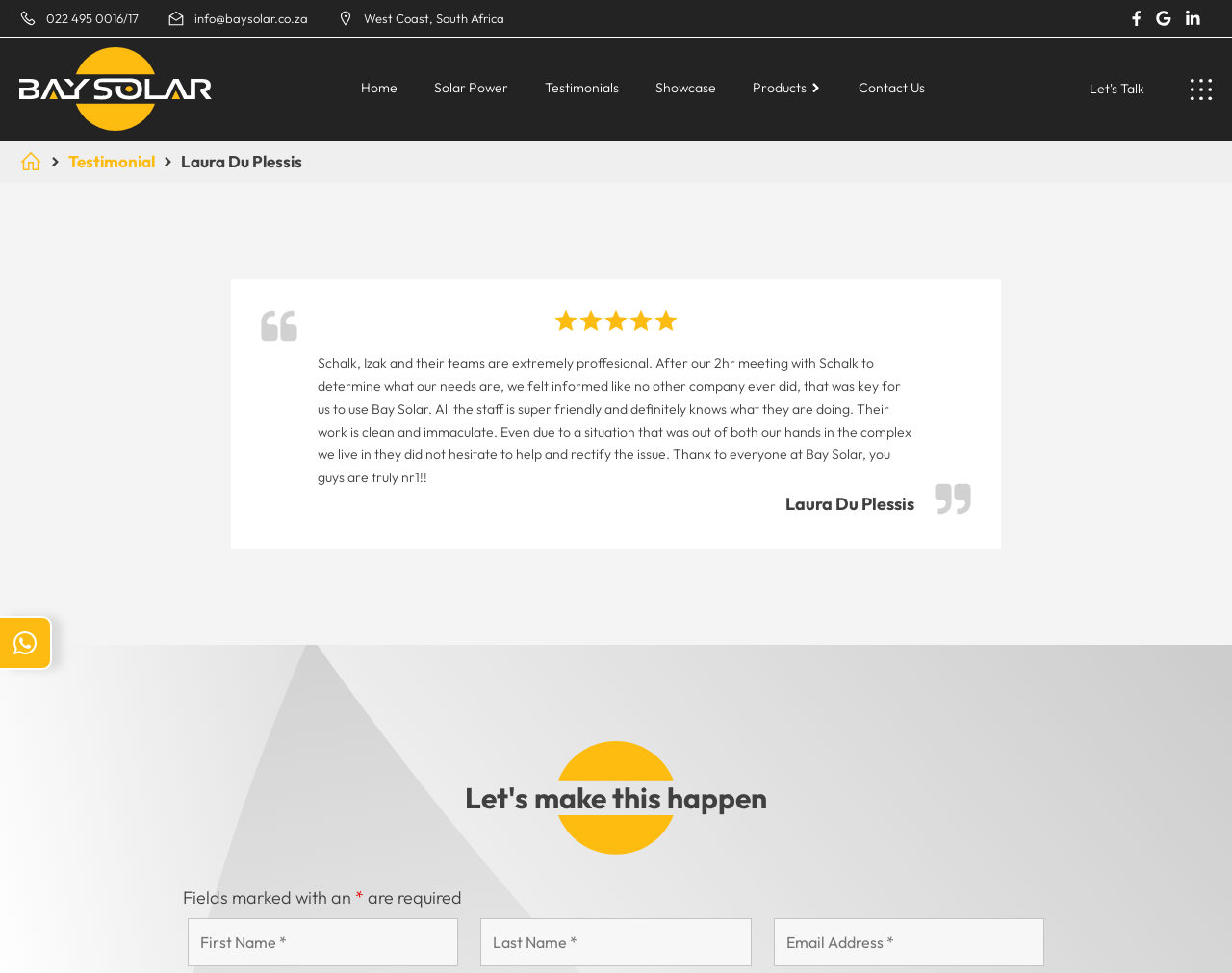Please give a concise answer to this question using a single word or phrase: 
How many stars did the reviewer give to Bay Solar?

5